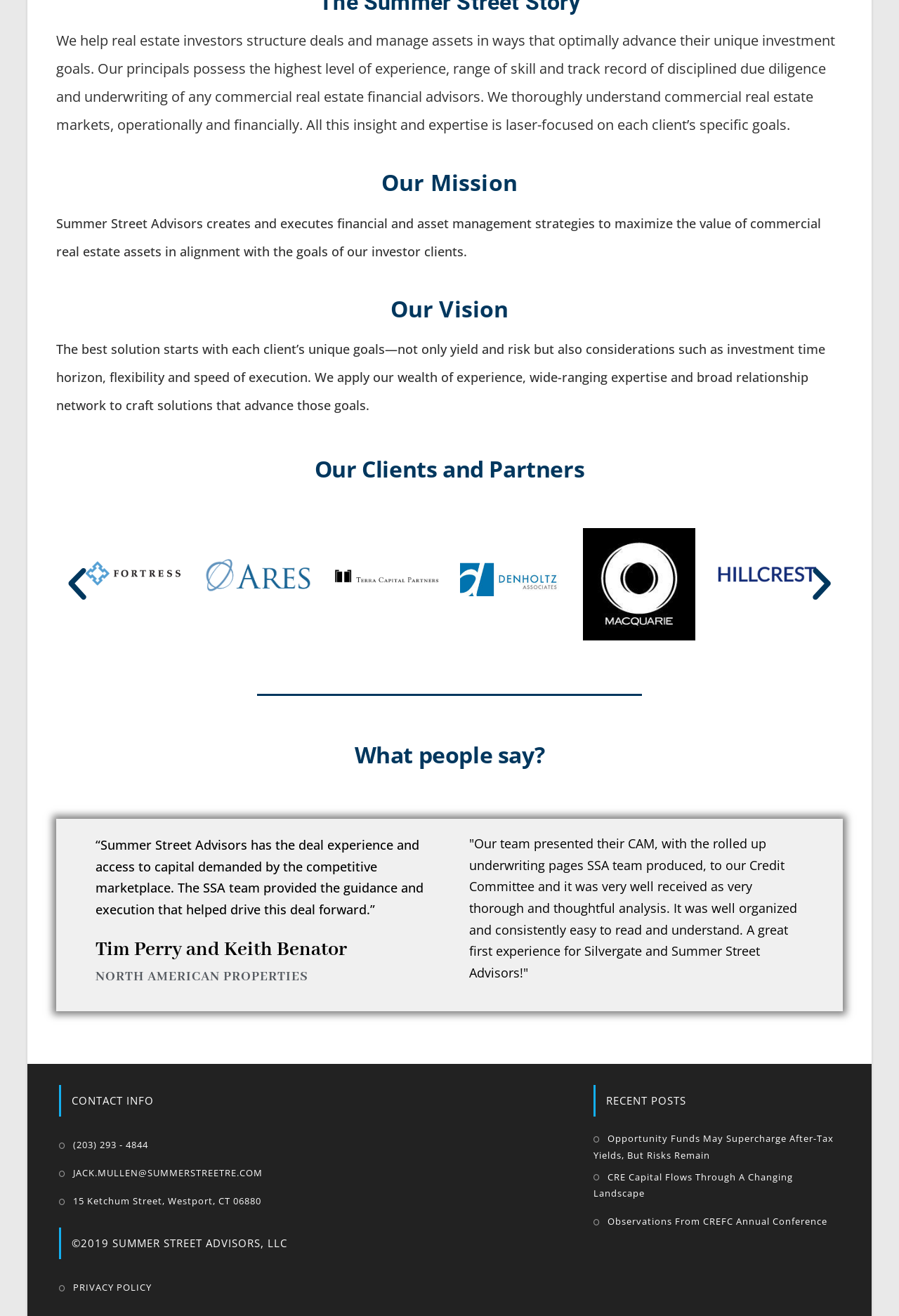What is the mission of Summer Street Advisors?
Using the image as a reference, answer the question with a short word or phrase.

Help real estate investors